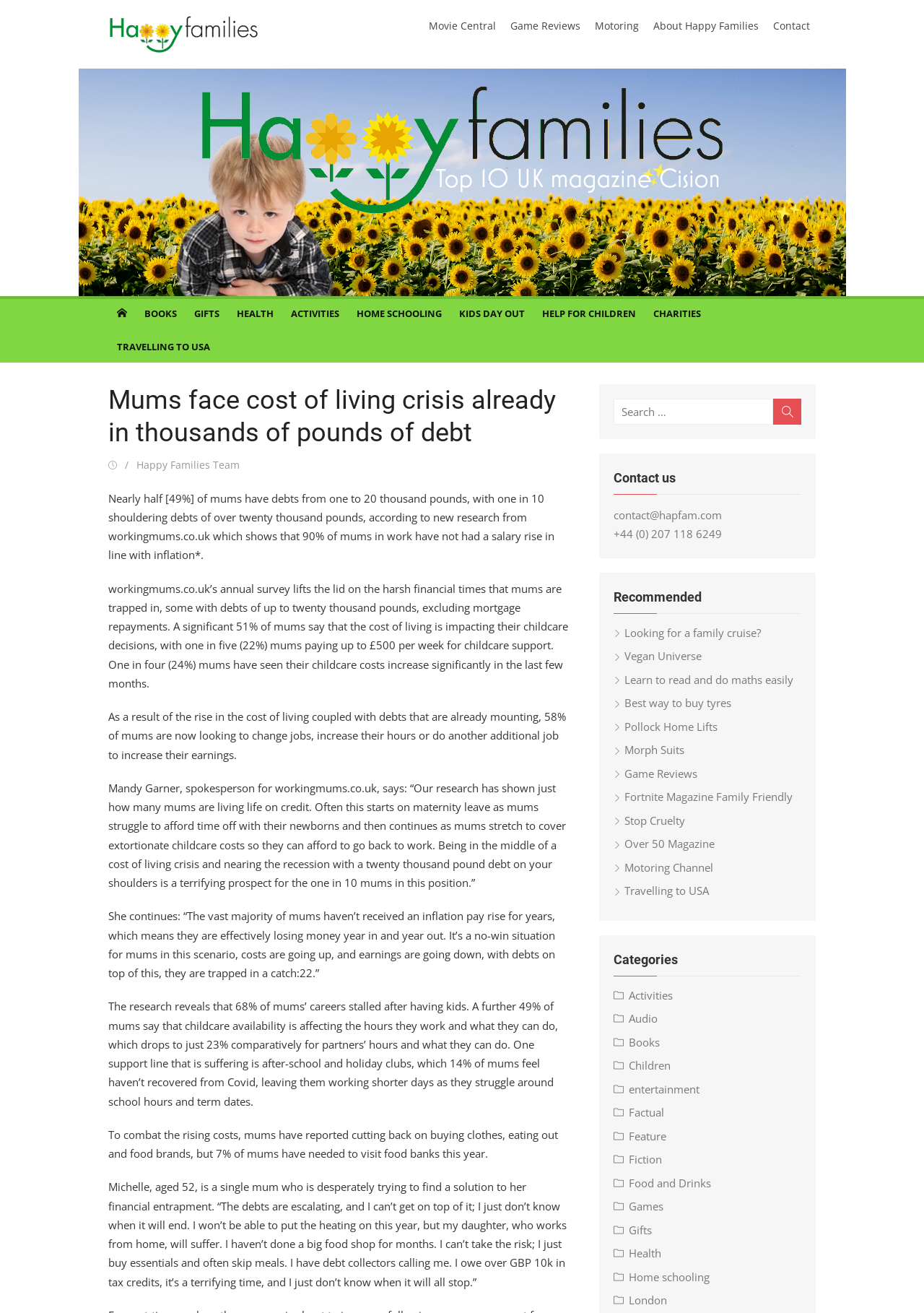Find the bounding box coordinates for the UI element that matches this description: "Motoring Channel".

[0.664, 0.655, 0.772, 0.666]